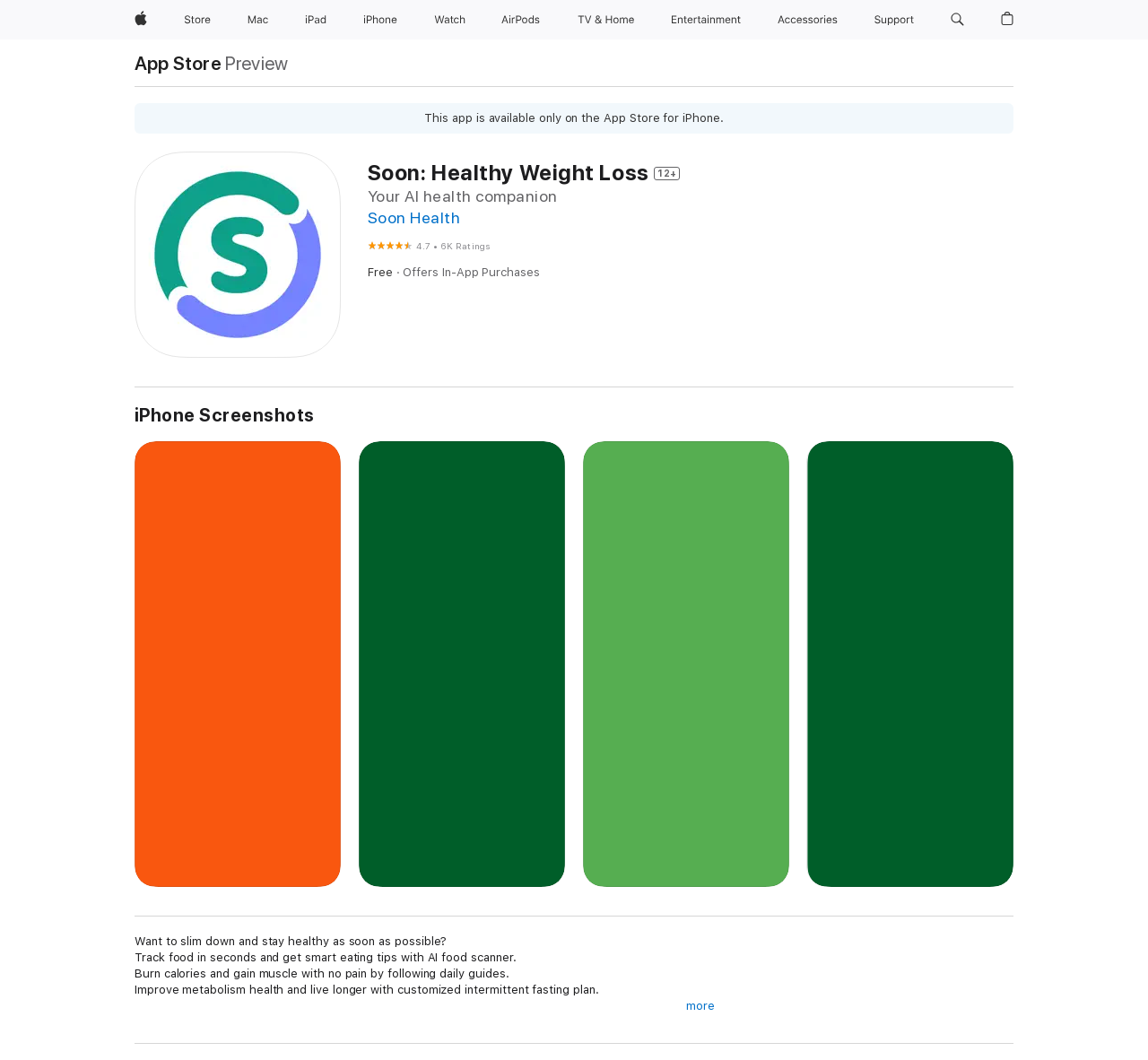Pinpoint the bounding box coordinates of the element you need to click to execute the following instruction: "Learn more about Soon Health". The bounding box should be represented by four float numbers between 0 and 1, in the format [left, top, right, bottom].

[0.32, 0.196, 0.401, 0.214]